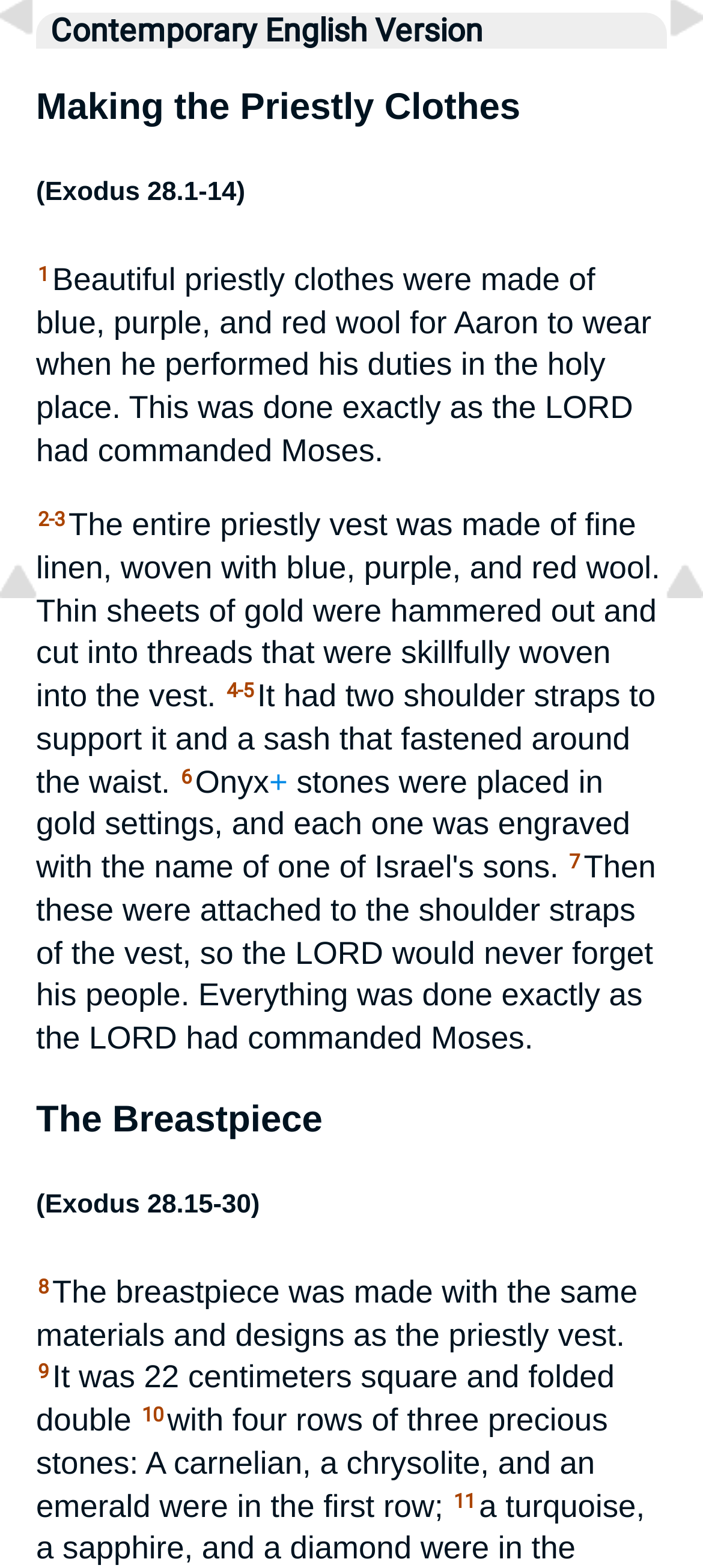Identify the bounding box of the HTML element described here: "title="Exodus 38"". Provide the coordinates as four float numbers between 0 and 1: [left, top, right, bottom].

[0.0, 0.051, 0.128, 0.074]